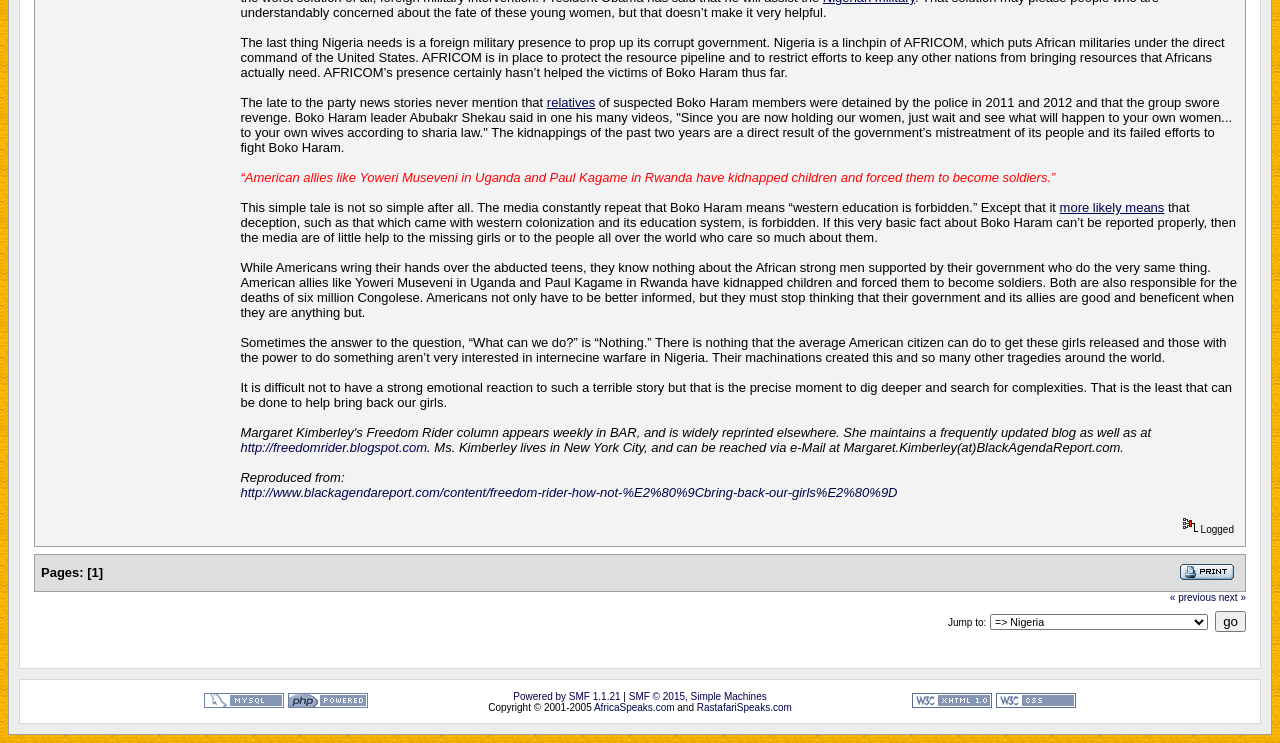Find the bounding box coordinates of the element I should click to carry out the following instruction: "Click the 'Print' button".

[0.921, 0.767, 0.966, 0.783]